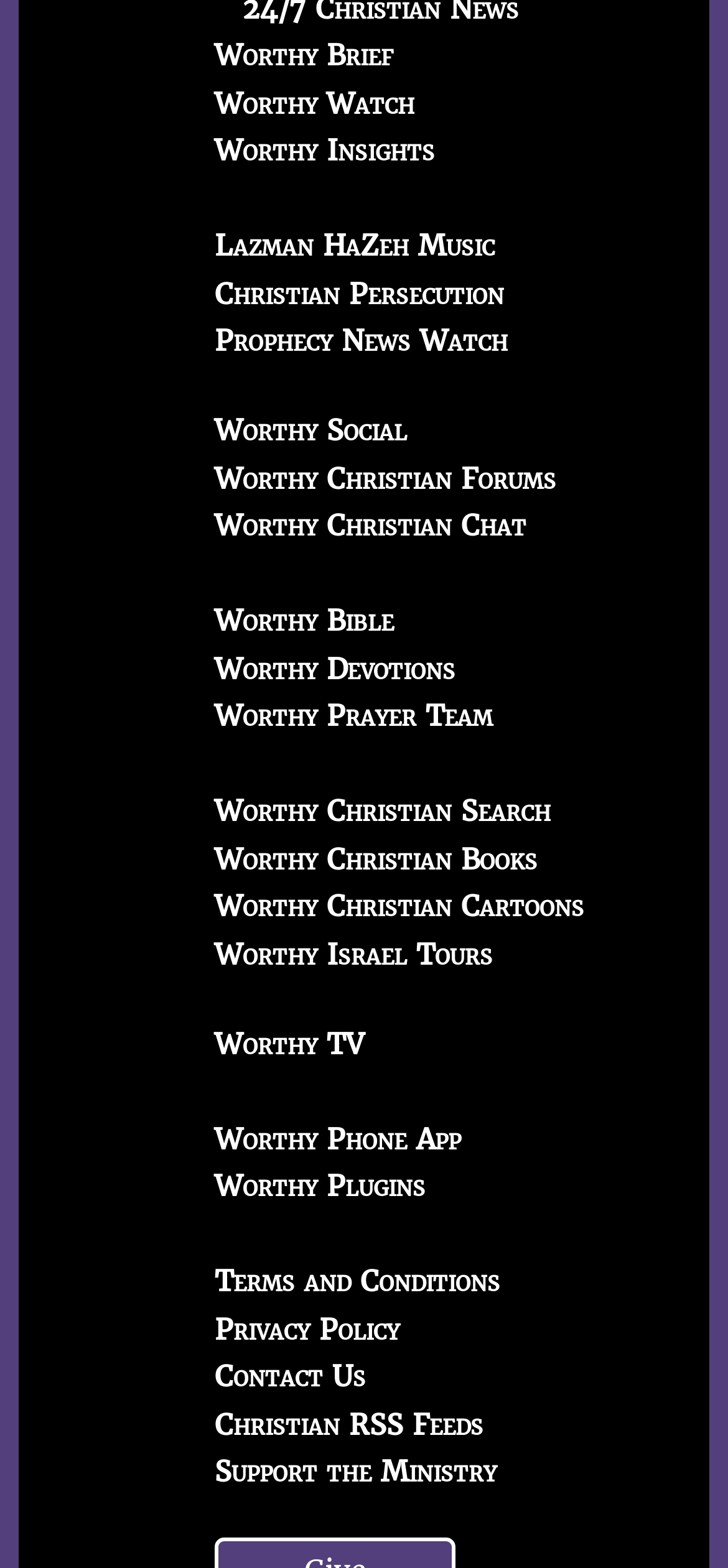How many links are available on the webpage?
Using the visual information, respond with a single word or phrase.

35